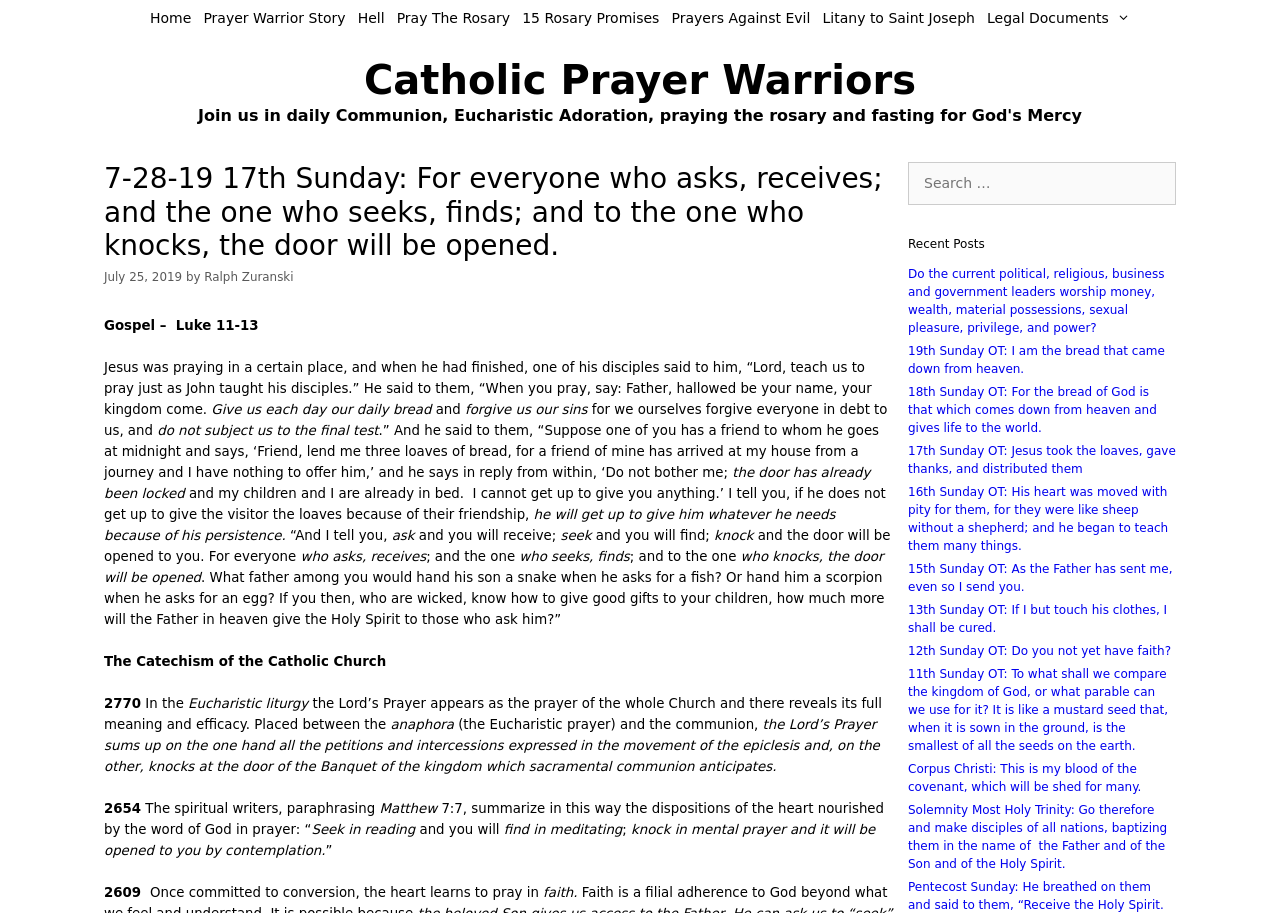How many links are there in the navigation section?
Please use the image to provide a one-word or short phrase answer.

8